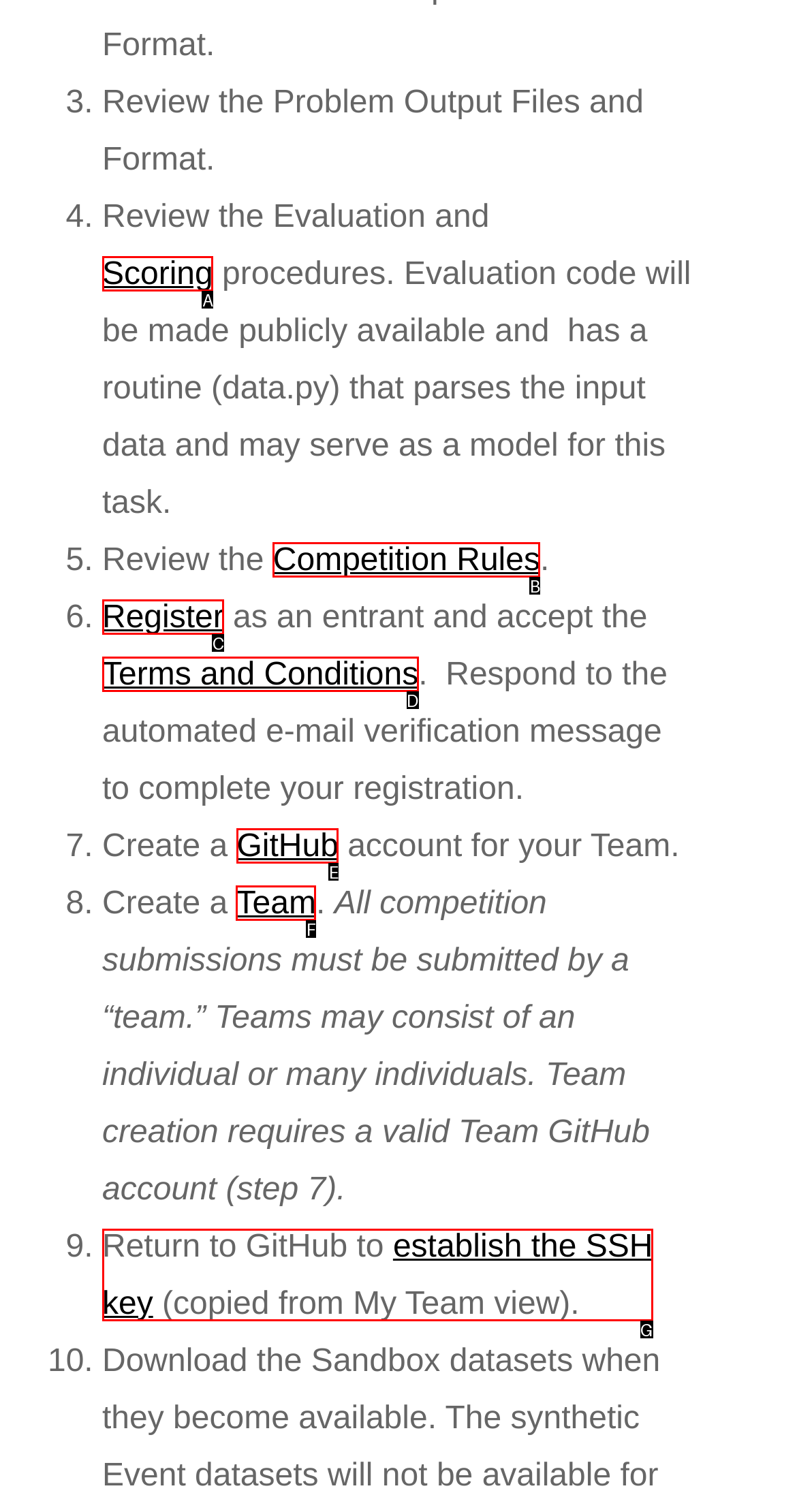Given the description: GitHub
Identify the letter of the matching UI element from the options.

E